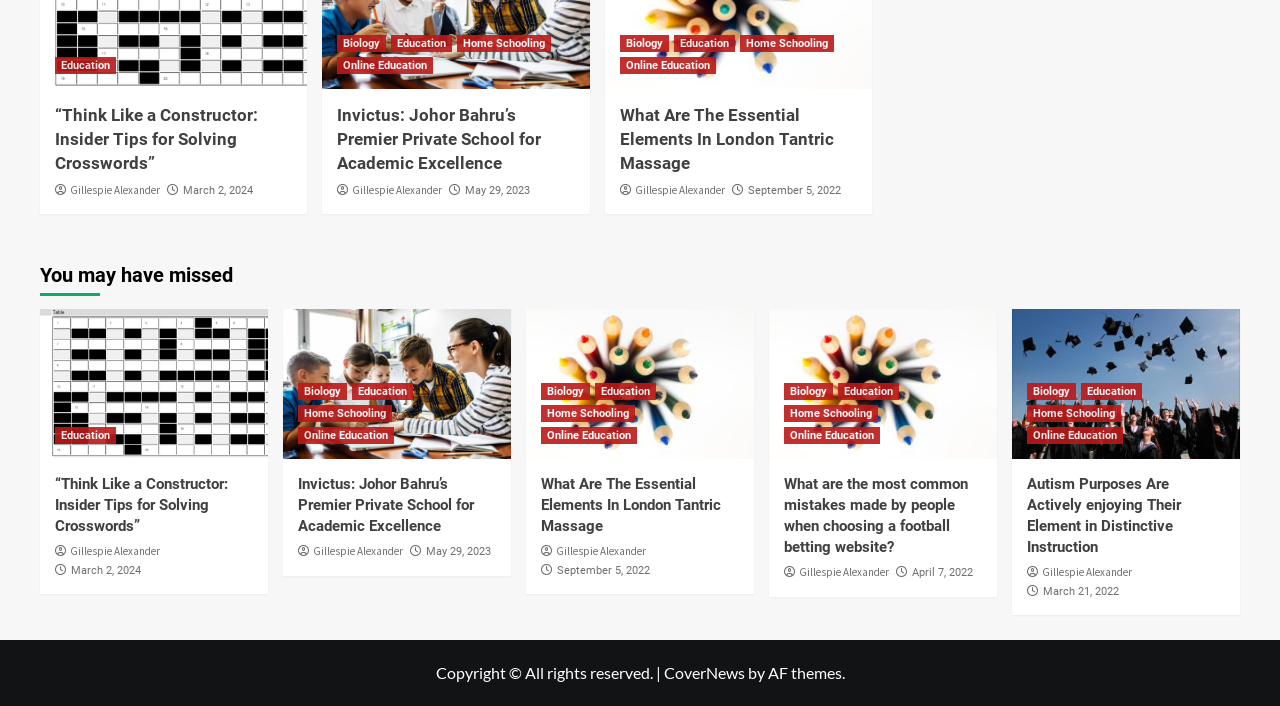Analyze the image and deliver a detailed answer to the question: What is the category of the article 'Think Like a Constructor: Insider Tips for Solving Crosswords'?

The article 'Think Like a Constructor: Insider Tips for Solving Crosswords' is categorized under 'Education' as it is mentioned in the link text and also appears in the 'Education' category section.